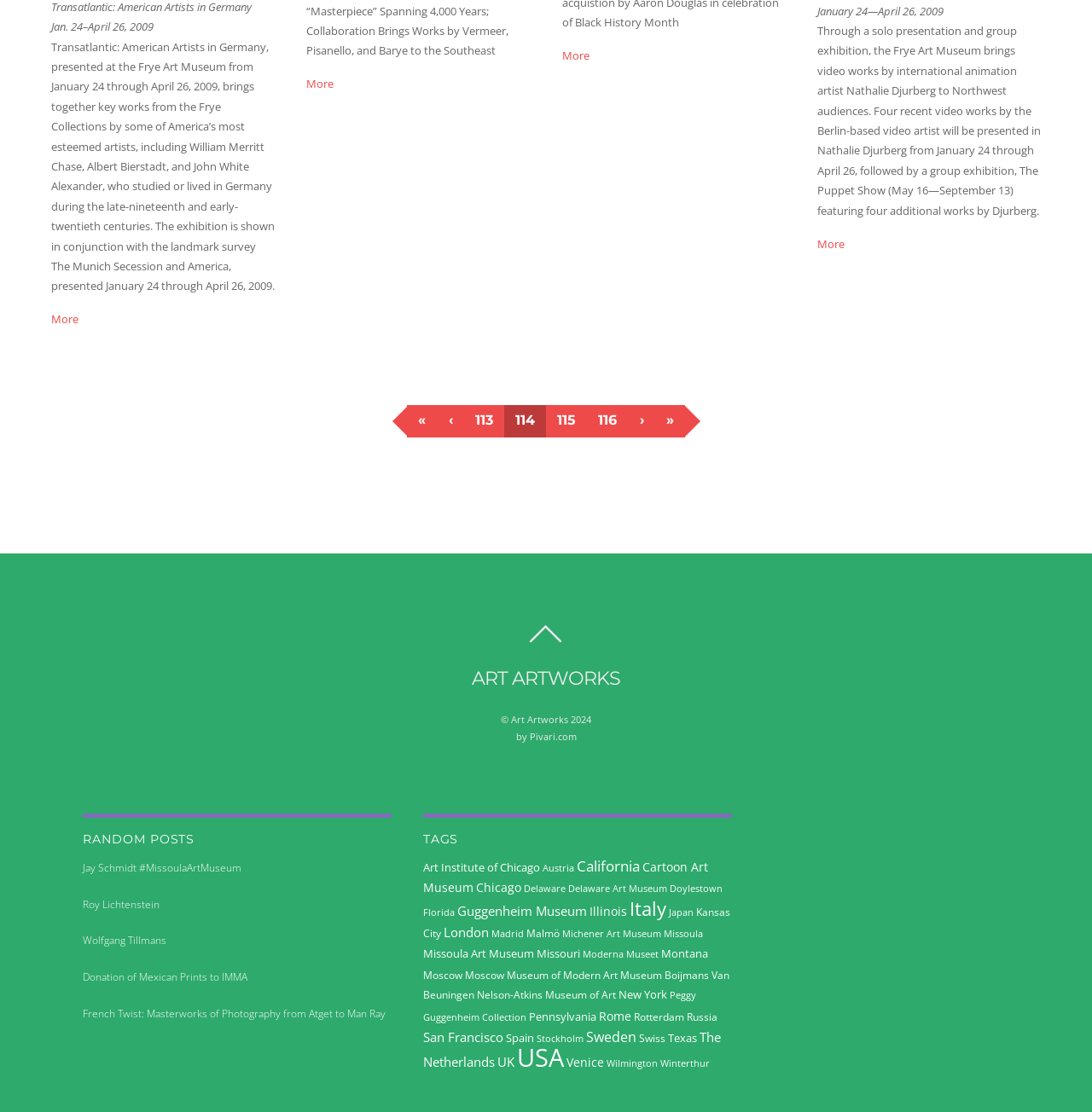Please determine the bounding box coordinates for the element that should be clicked to follow these instructions: "Back to top of the page".

[0.461, 0.561, 0.539, 0.6]